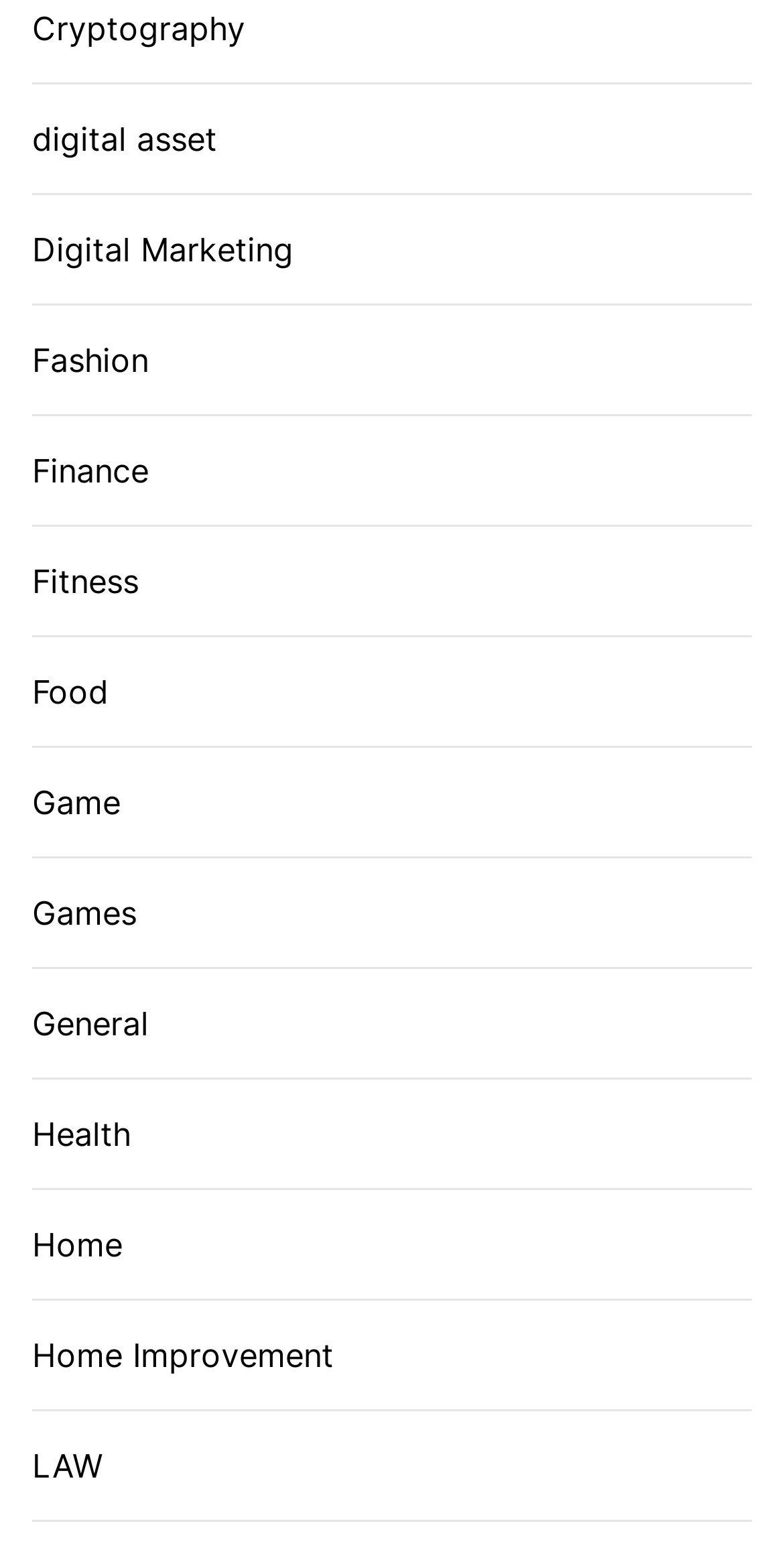How many categories are related to health and wellness?
Based on the screenshot, respond with a single word or phrase.

2